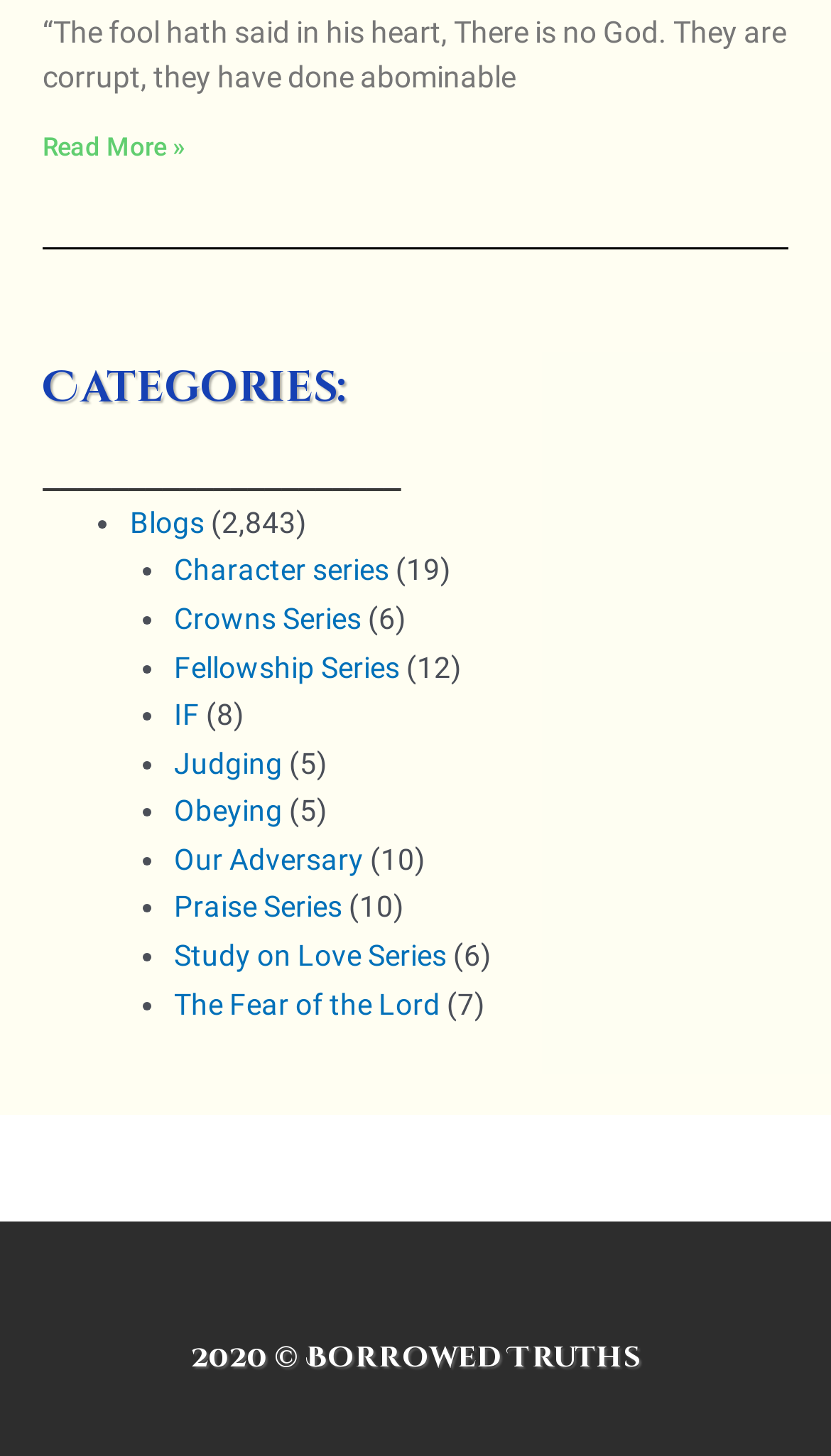Please determine the bounding box coordinates of the element's region to click for the following instruction: "Check Fellowship Series".

[0.209, 0.446, 0.481, 0.469]